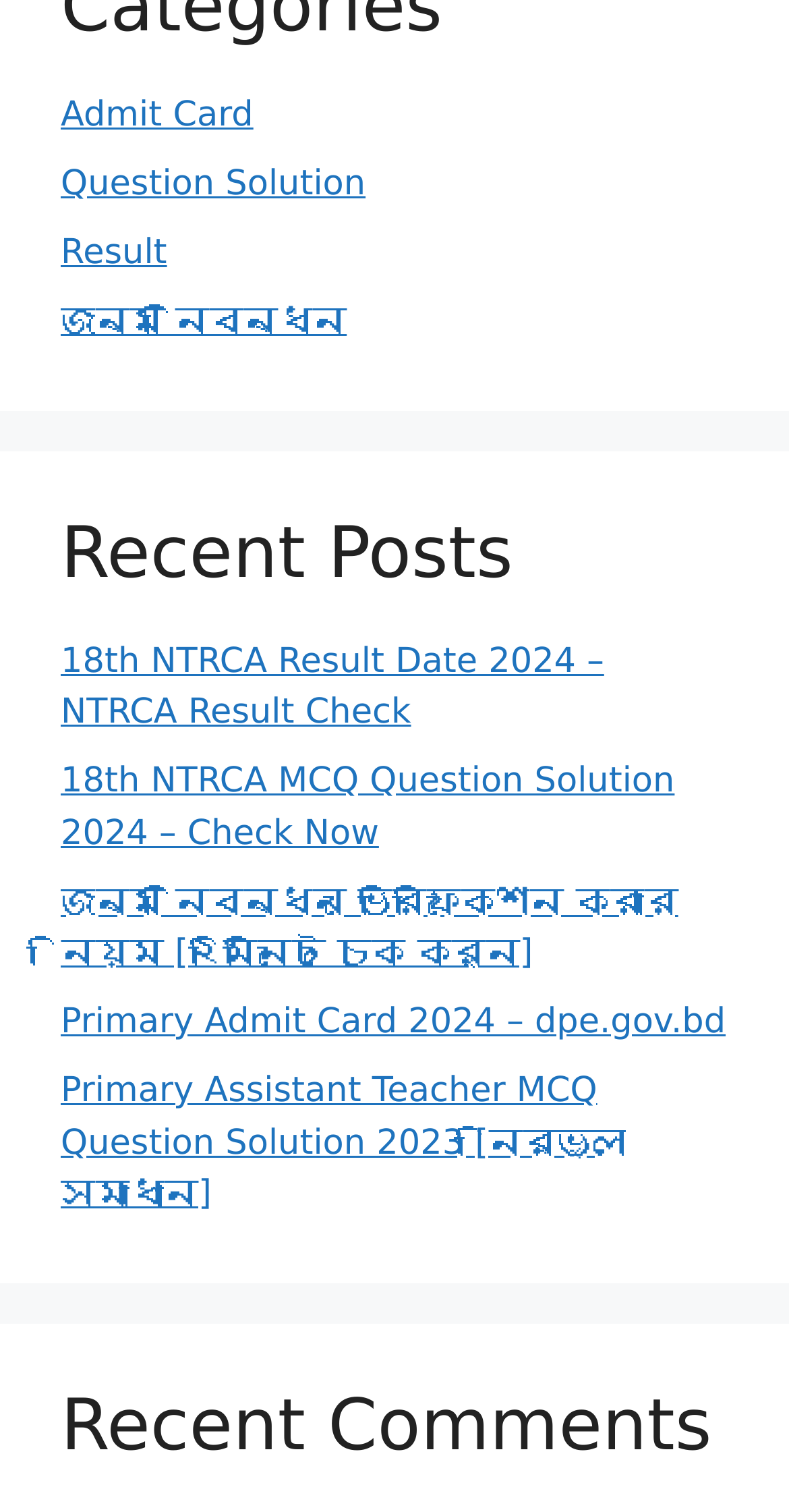Could you provide the bounding box coordinates for the portion of the screen to click to complete this instruction: "Read 18th NTRCA Result Date 2024"?

[0.077, 0.424, 0.766, 0.485]